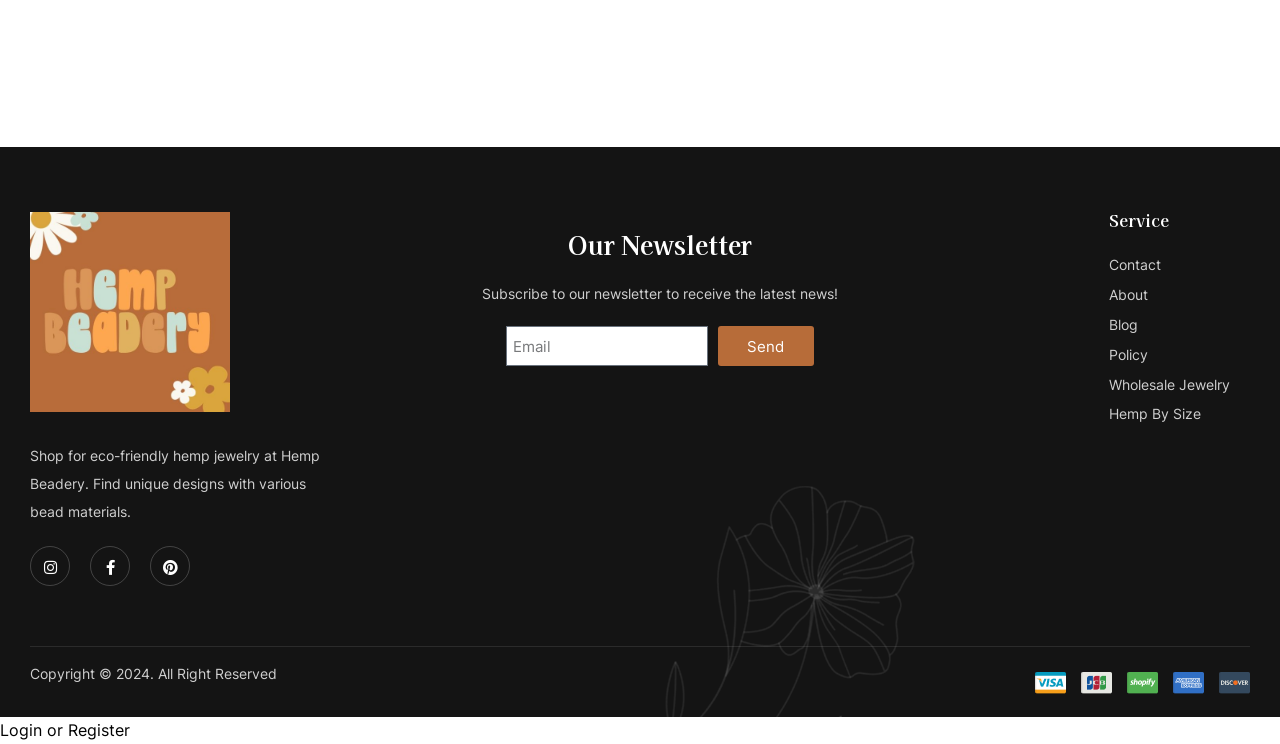What is the copyright year?
Refer to the image and give a detailed answer to the query.

The copyright year can be found at the bottom of the page, where it is stated 'Copyright © 2024. All Right Reserved'.